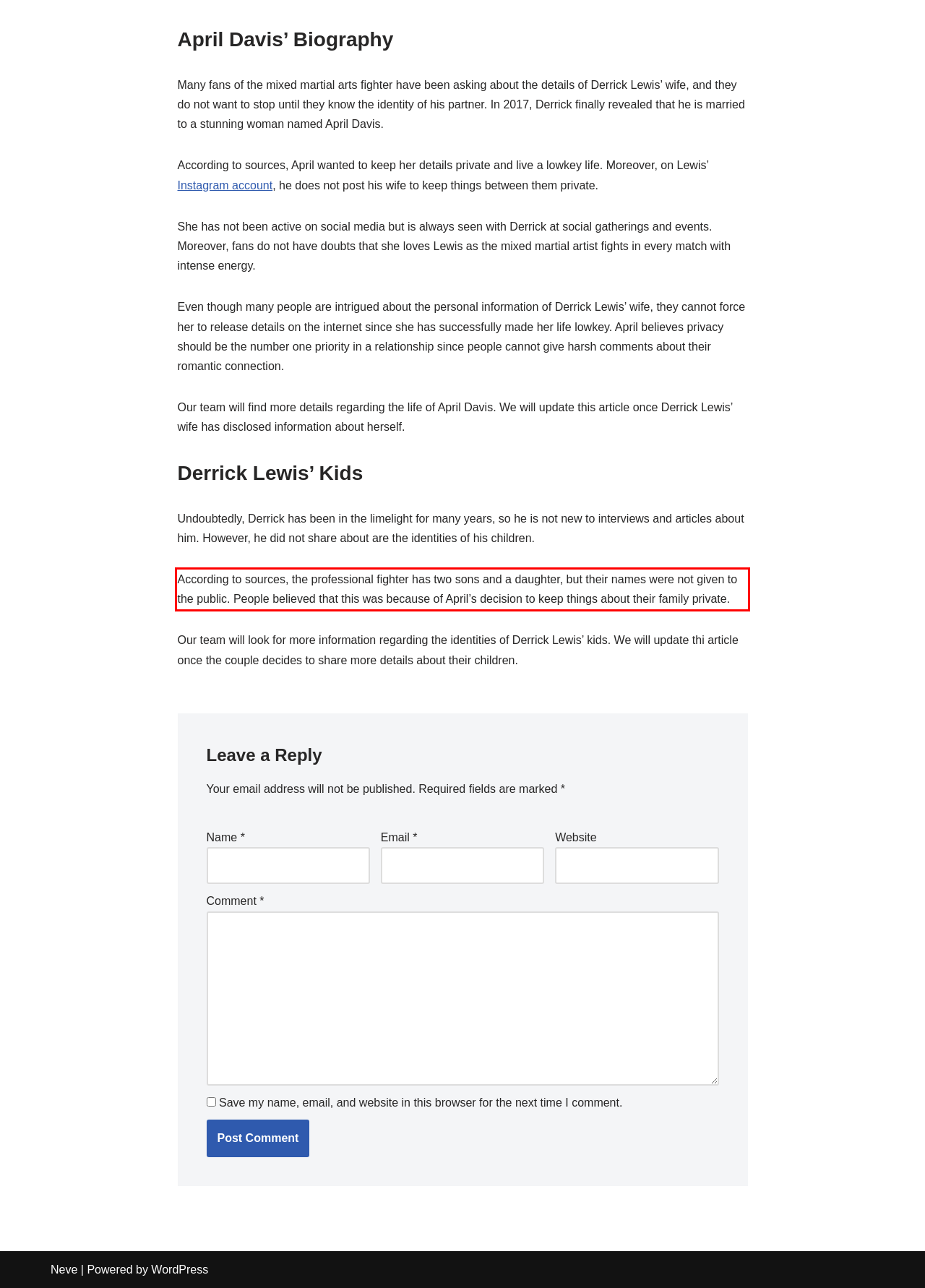From the given screenshot of a webpage, identify the red bounding box and extract the text content within it.

According to sources, the professional fighter has two sons and a daughter, but their names were not given to the public. People believed that this was because of April’s decision to keep things about their family private.